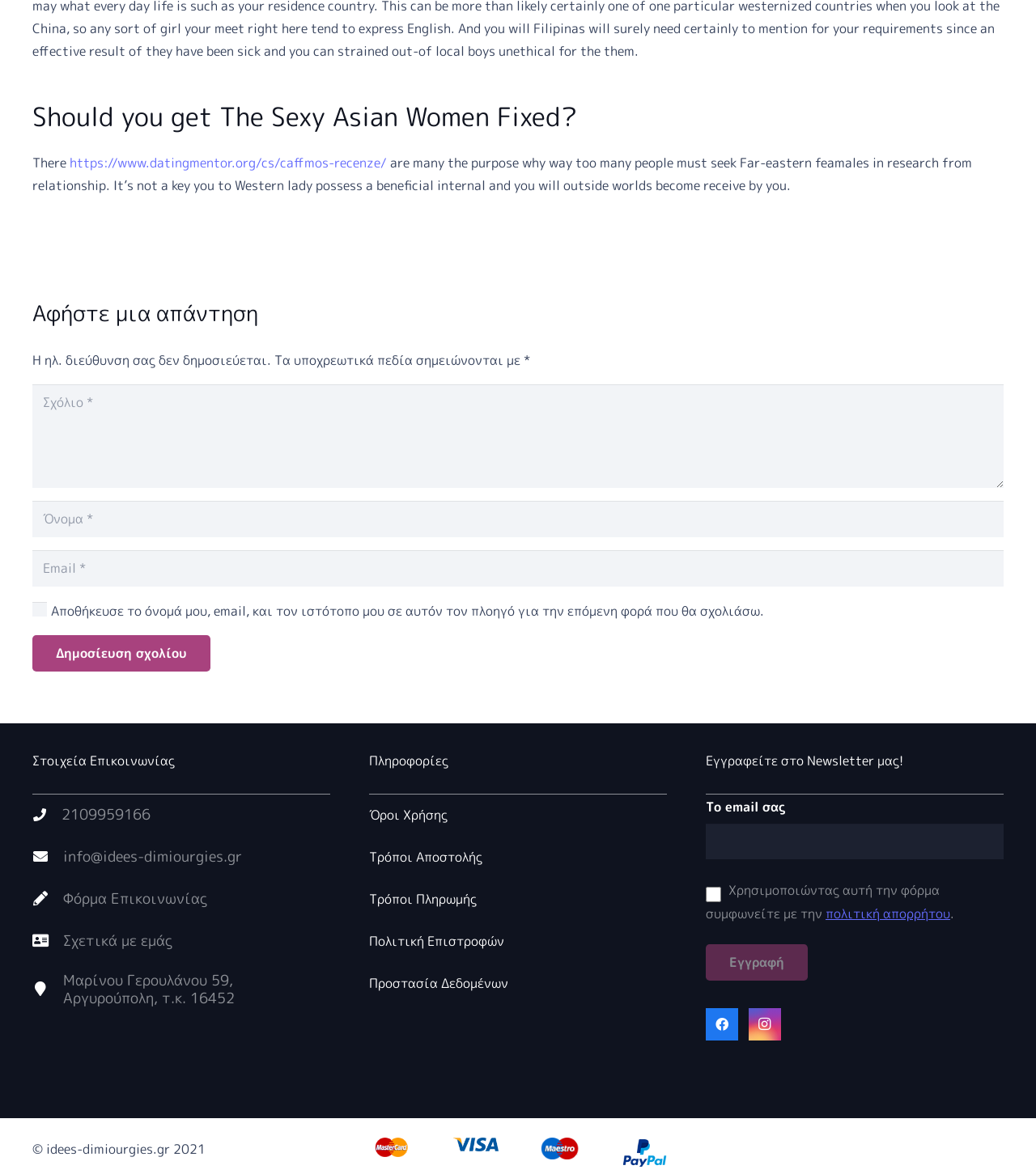Identify the bounding box coordinates of the element to click to follow this instruction: 'Subscribe to the newsletter'. Ensure the coordinates are four float values between 0 and 1, provided as [left, top, right, bottom].

[0.681, 0.804, 0.779, 0.835]